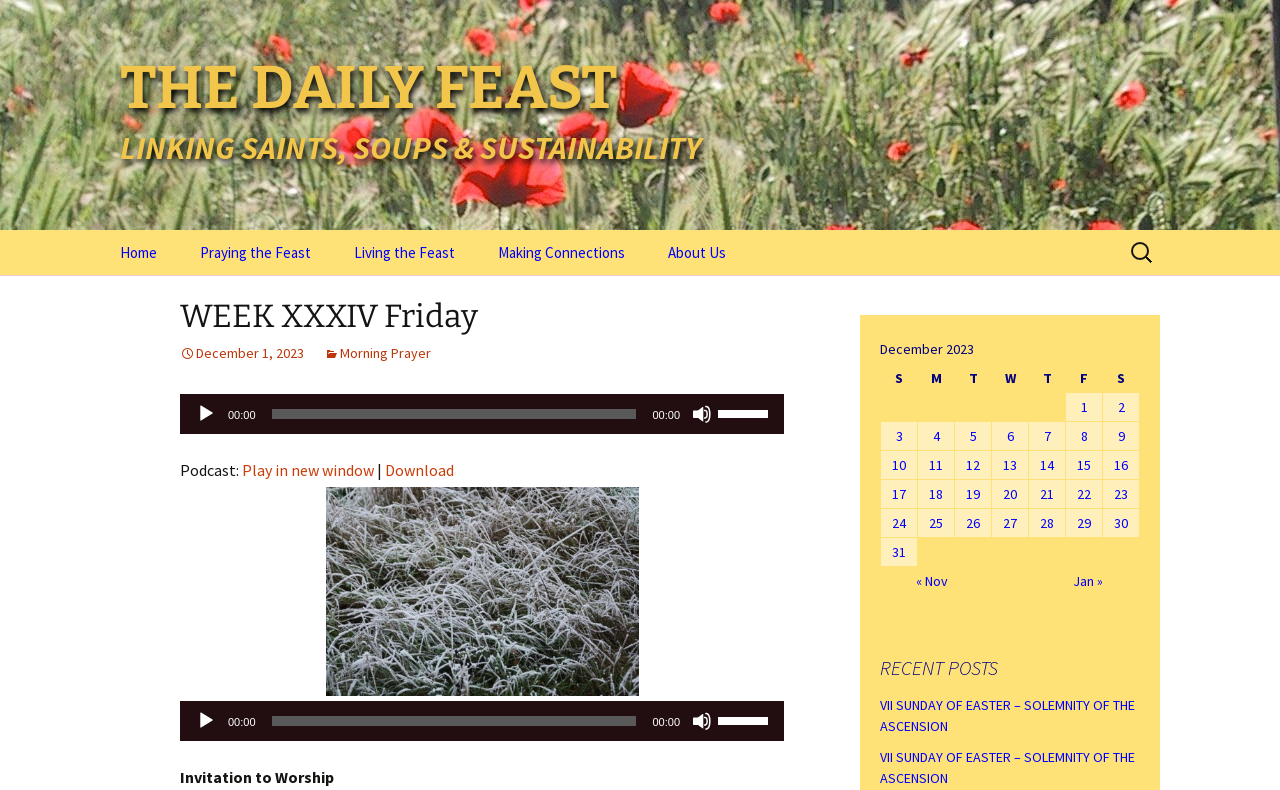Indicate the bounding box coordinates of the element that must be clicked to execute the instruction: "View the posts published on December 1, 2023". The coordinates should be given as four float numbers between 0 and 1, i.e., [left, top, right, bottom].

[0.833, 0.497, 0.861, 0.533]